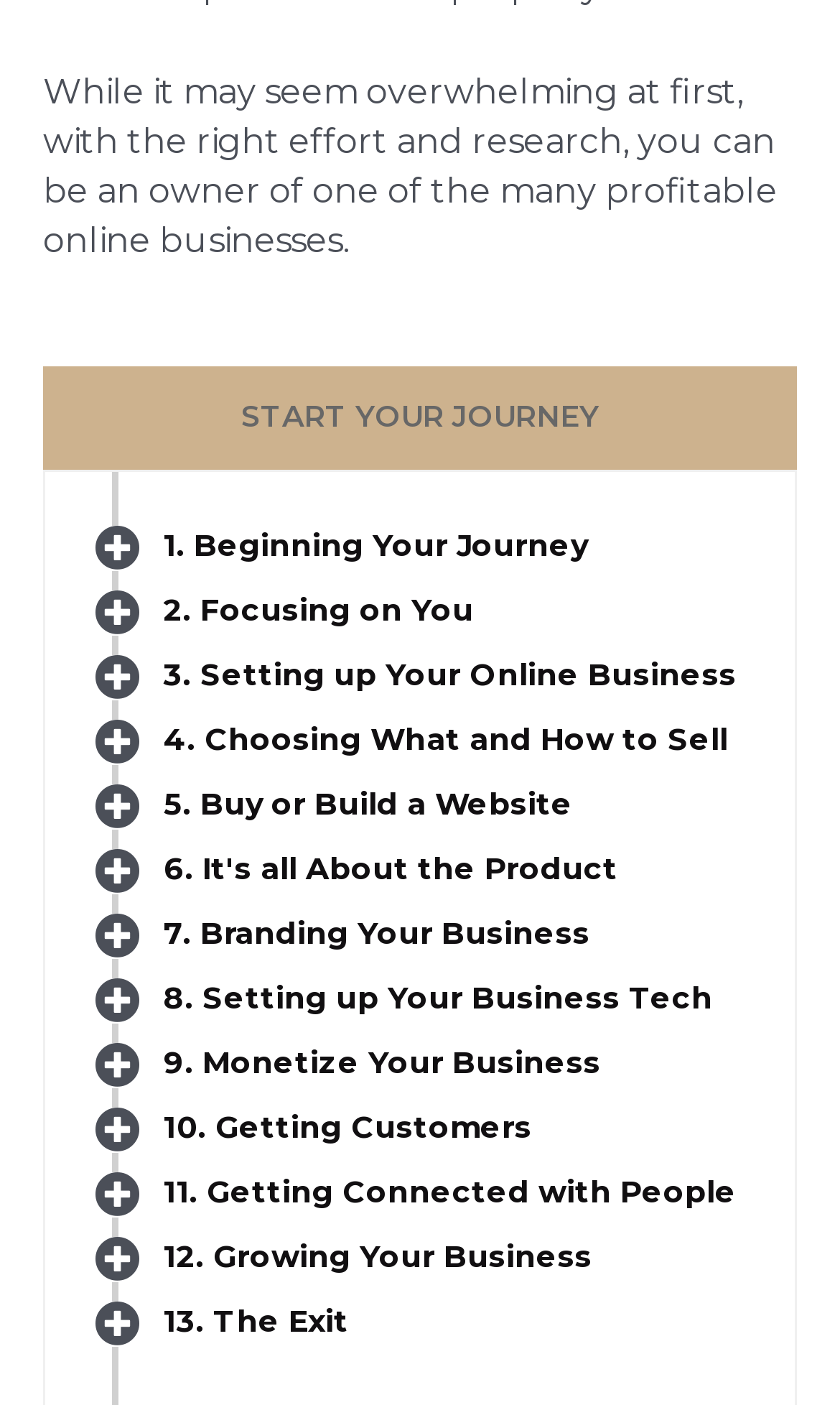What is the last step in the journey?
Based on the visual, give a brief answer using one word or a short phrase.

The Exit